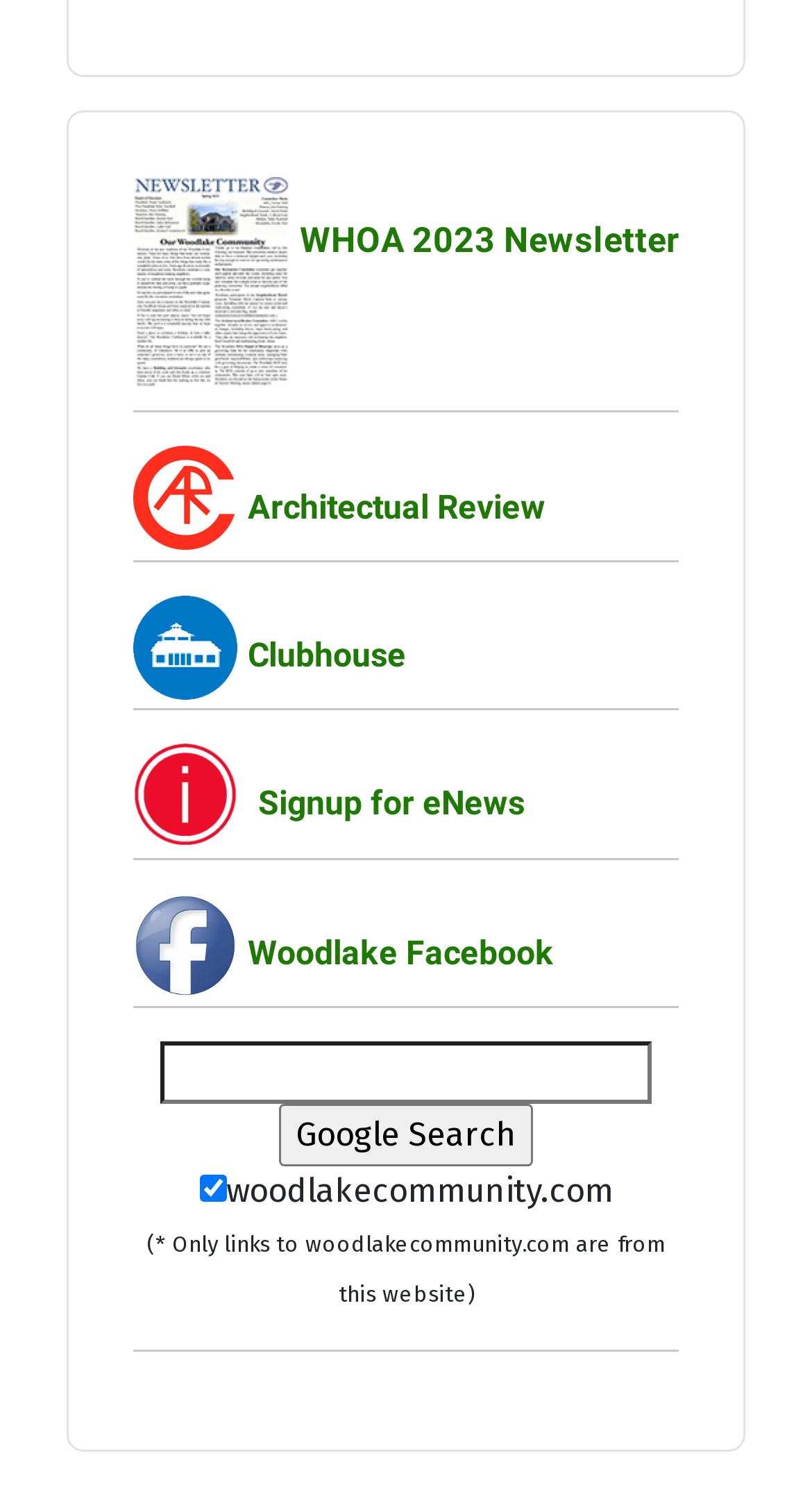What is the purpose of the 'Signup for eNews' link?
Based on the visual content, answer with a single word or a brief phrase.

To sign up for eNews